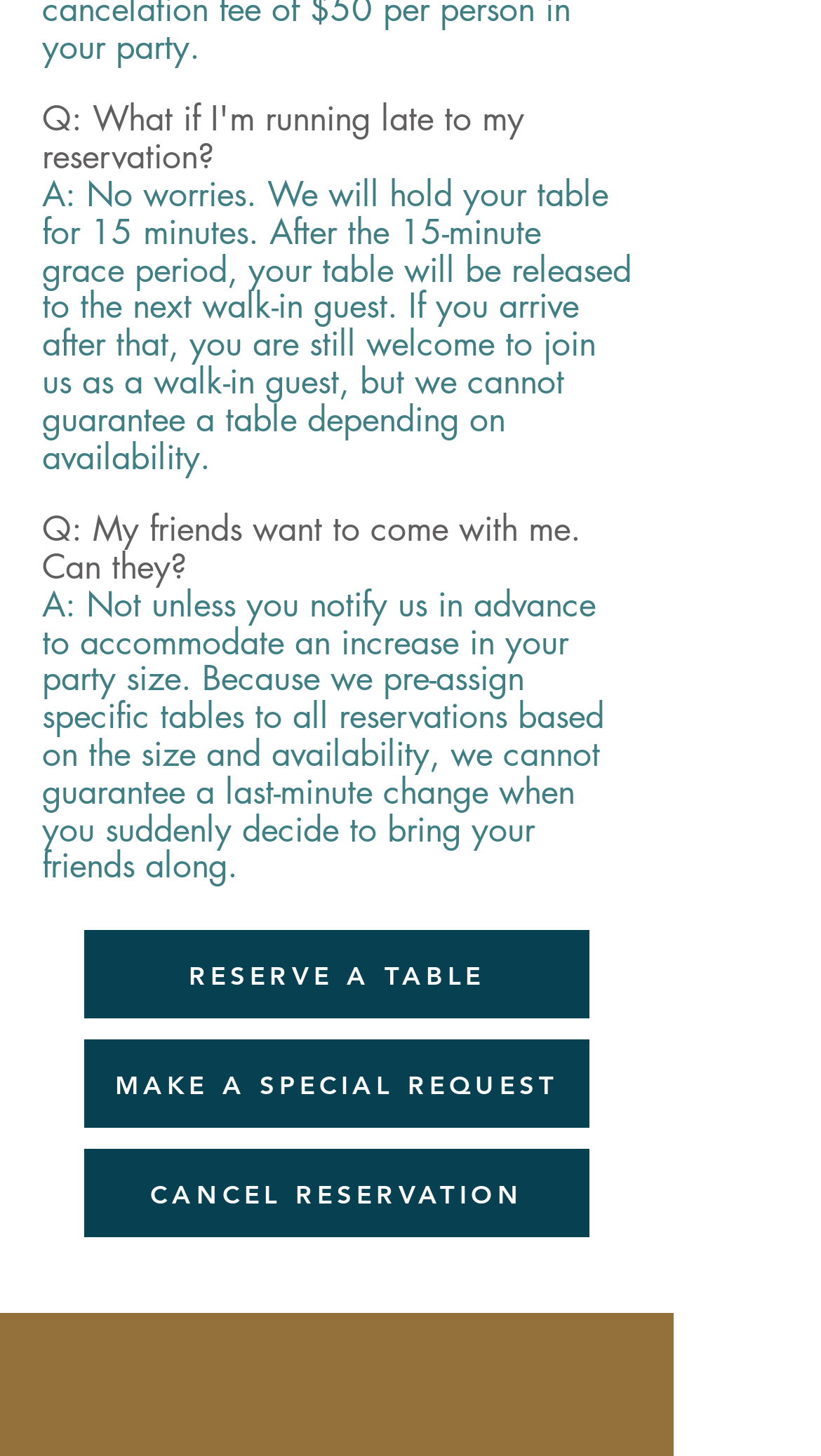What is the copyright year of this webpage?
Provide a detailed answer to the question, using the image to inform your response.

The webpage footer contains the text '©2023 by Thyme.', indicating that the copyright year of this webpage is 2023.